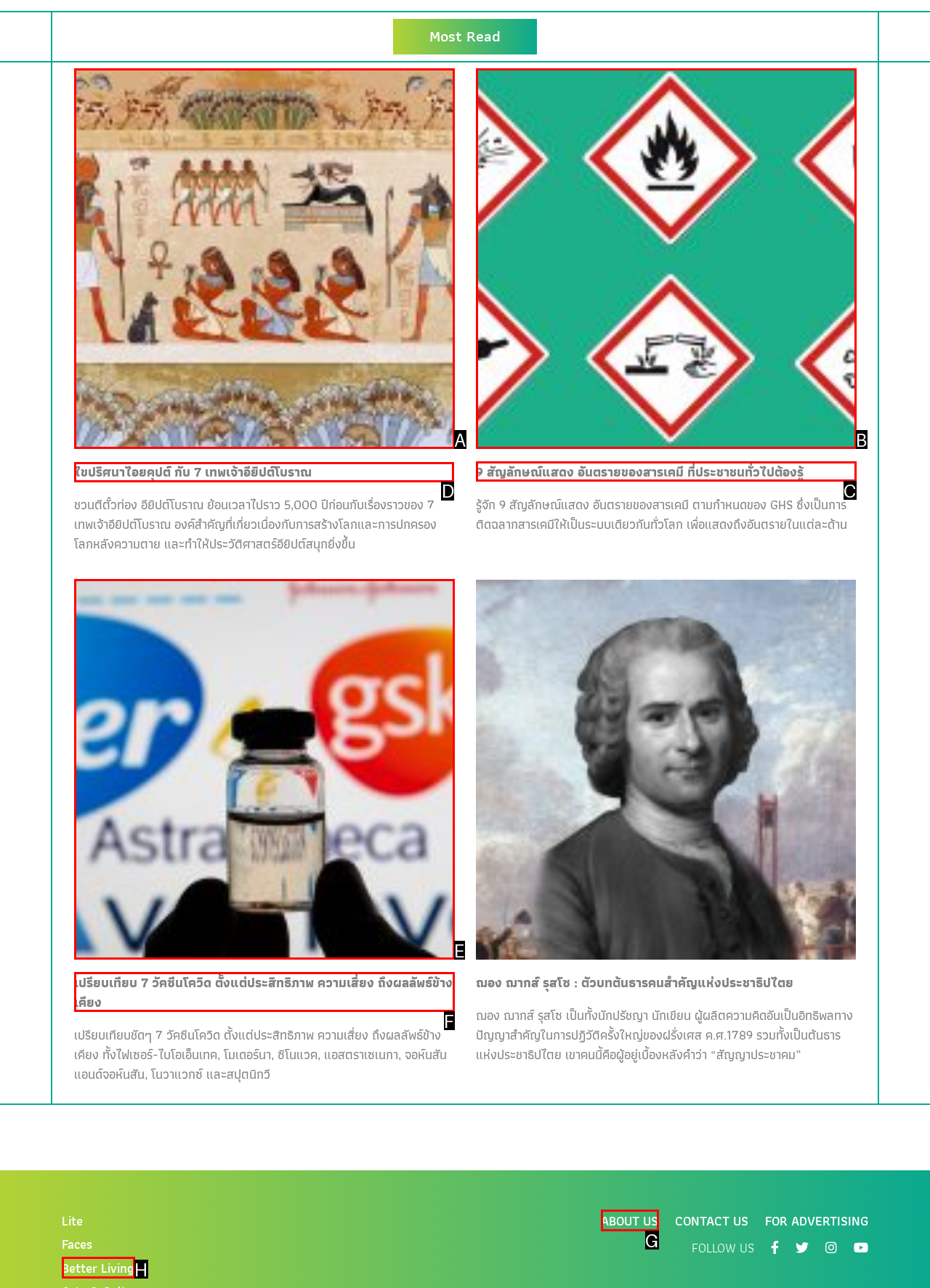Identify the correct lettered option to click in order to perform this task: Click on the link to read about 7 ancient Egyptian gods. Respond with the letter.

D